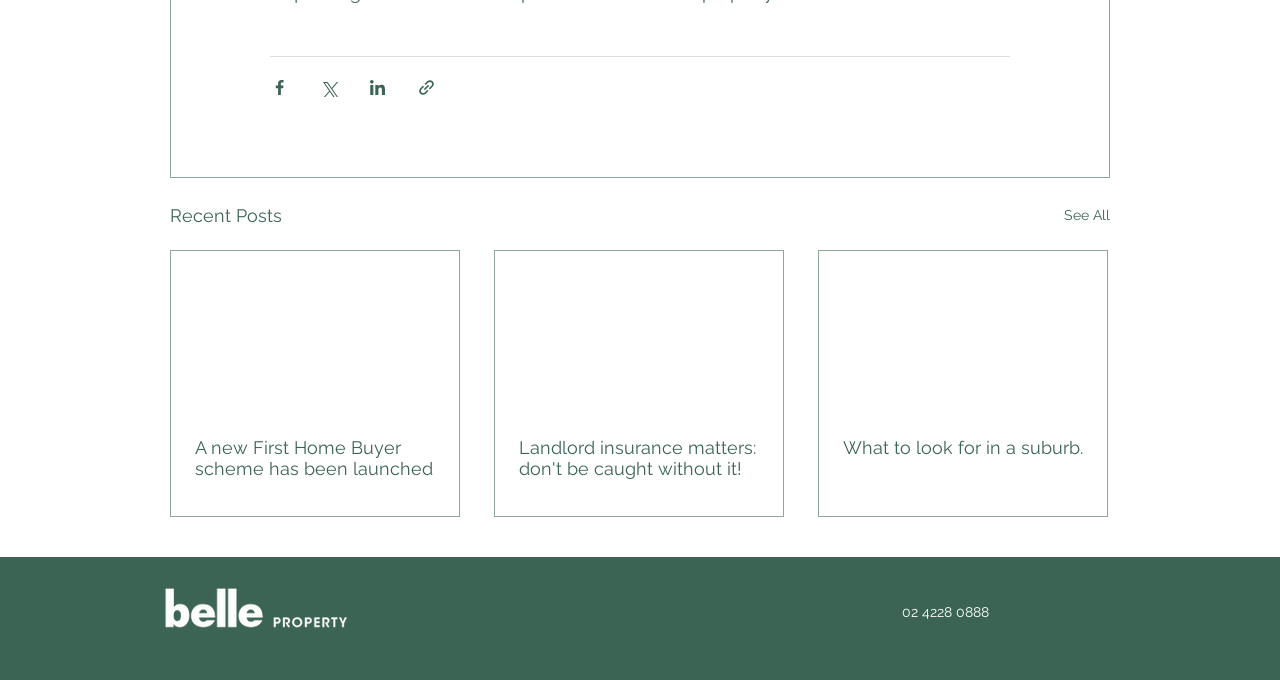For the given element description aria-label="White Instagram Icon", determine the bounding box coordinates of the UI element. The coordinates should follow the format (top-left x, top-left y, bottom-right x, bottom-right y) and be within the range of 0 to 1.

[0.822, 0.885, 0.839, 0.918]